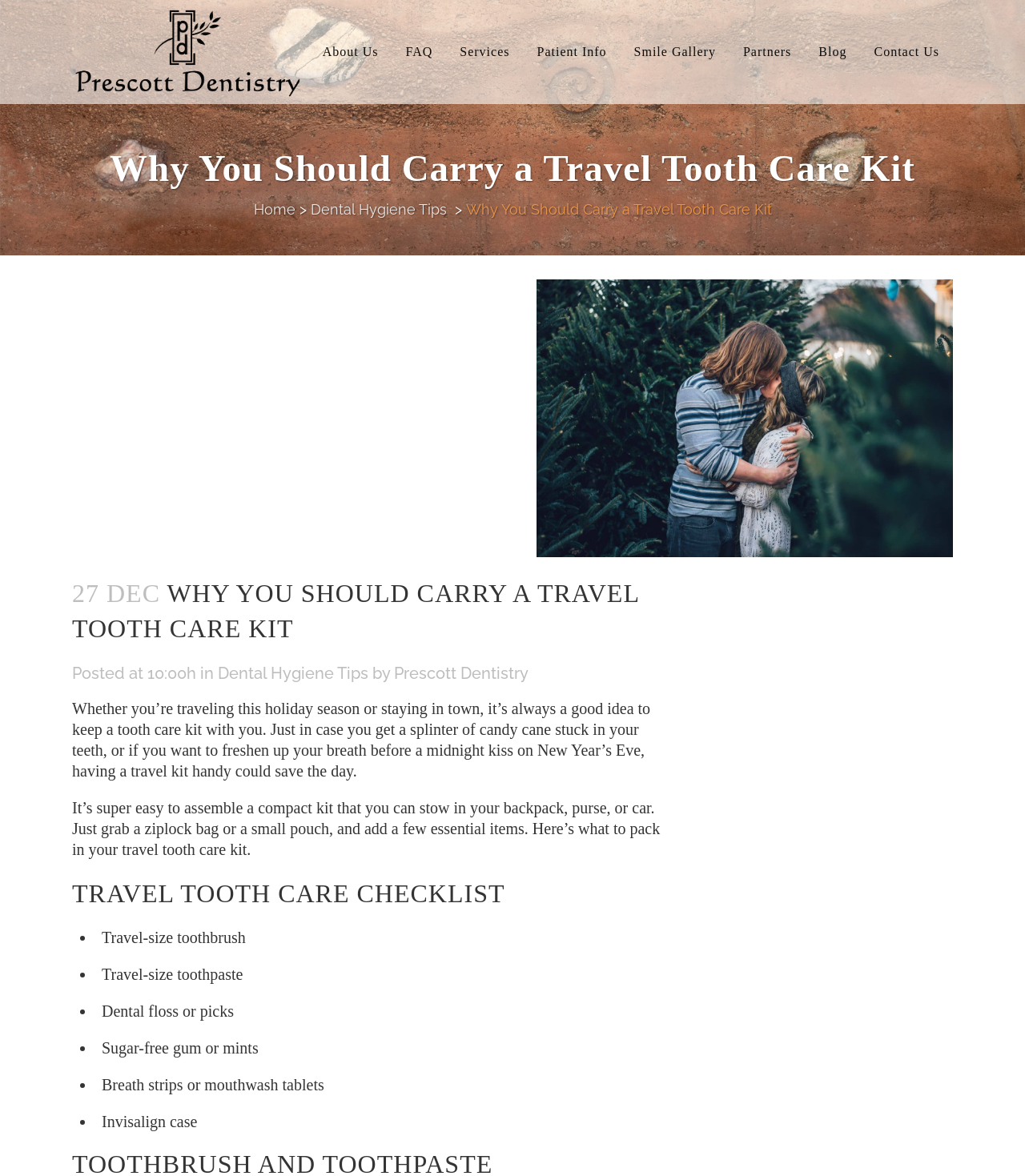What is the author of the blog post?
Ensure your answer is thorough and detailed.

The webpage indicates that the blog post was written by Prescott Dentistry, as mentioned in the 'by' section.